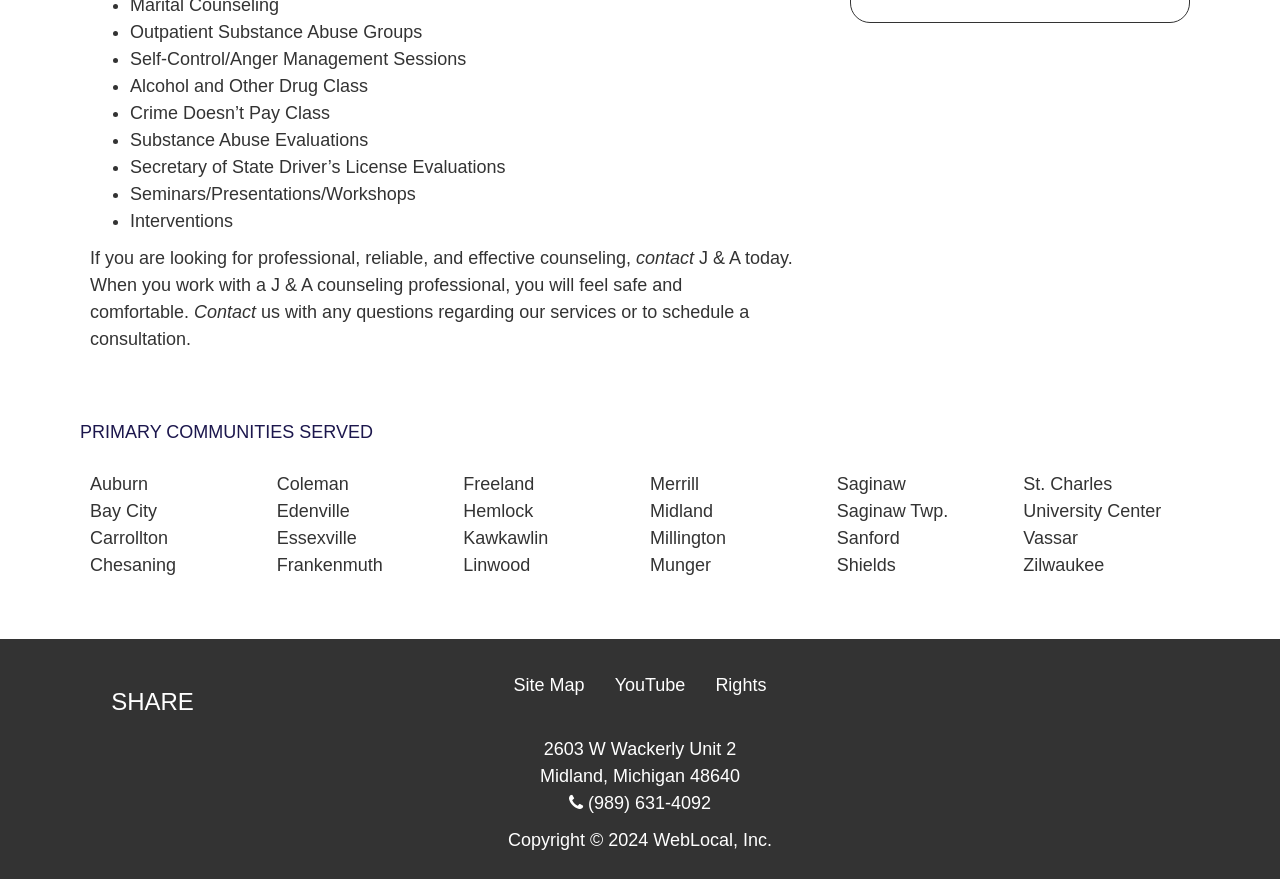Provide a single word or phrase to answer the given question: 
What services are offered by J & A?

Counseling services